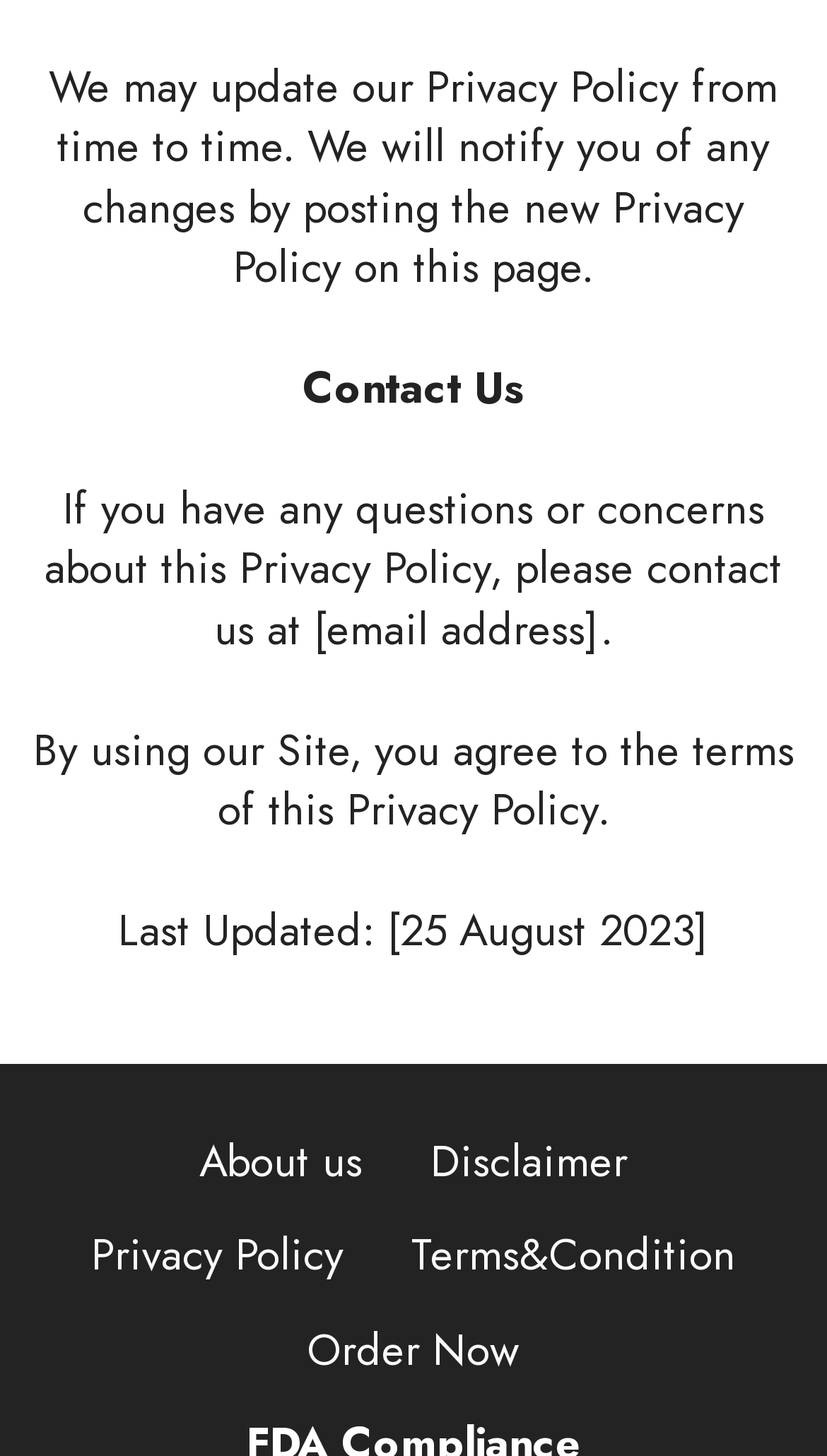Use a single word or phrase to answer this question: 
What other pages are related to this webpage?

About us, Disclaimer, Terms&Condition